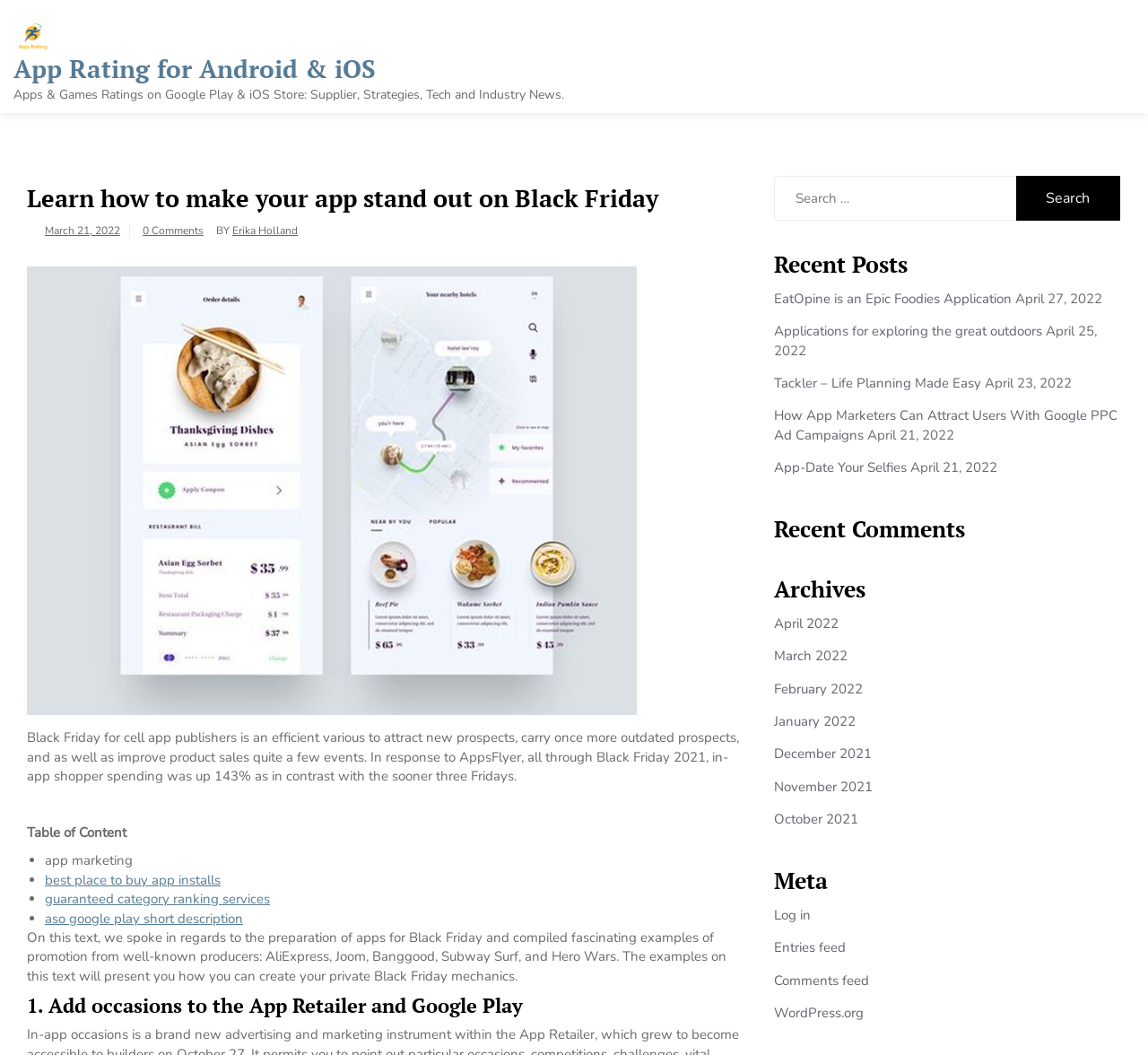Answer succinctly with a single word or phrase:
What are the examples of promotion from well-known producers mentioned in the article?

AliExpress, Joom, Banggood, Subway Surf, and Hero Wars